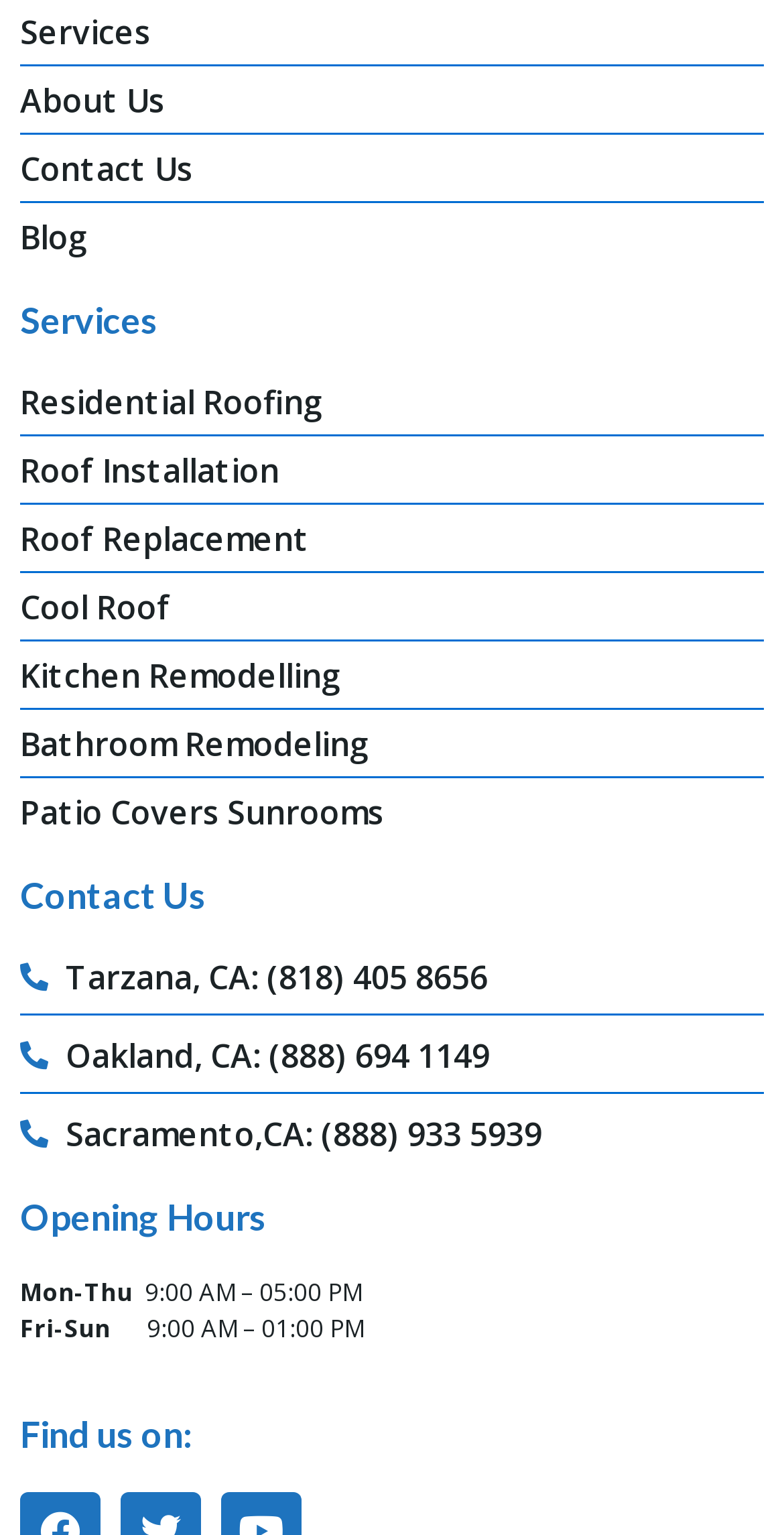Find and provide the bounding box coordinates for the UI element described here: "Tarzana, CA: (818) 405 8656". The coordinates should be given as four float numbers between 0 and 1: [left, top, right, bottom].

[0.026, 0.621, 0.974, 0.652]